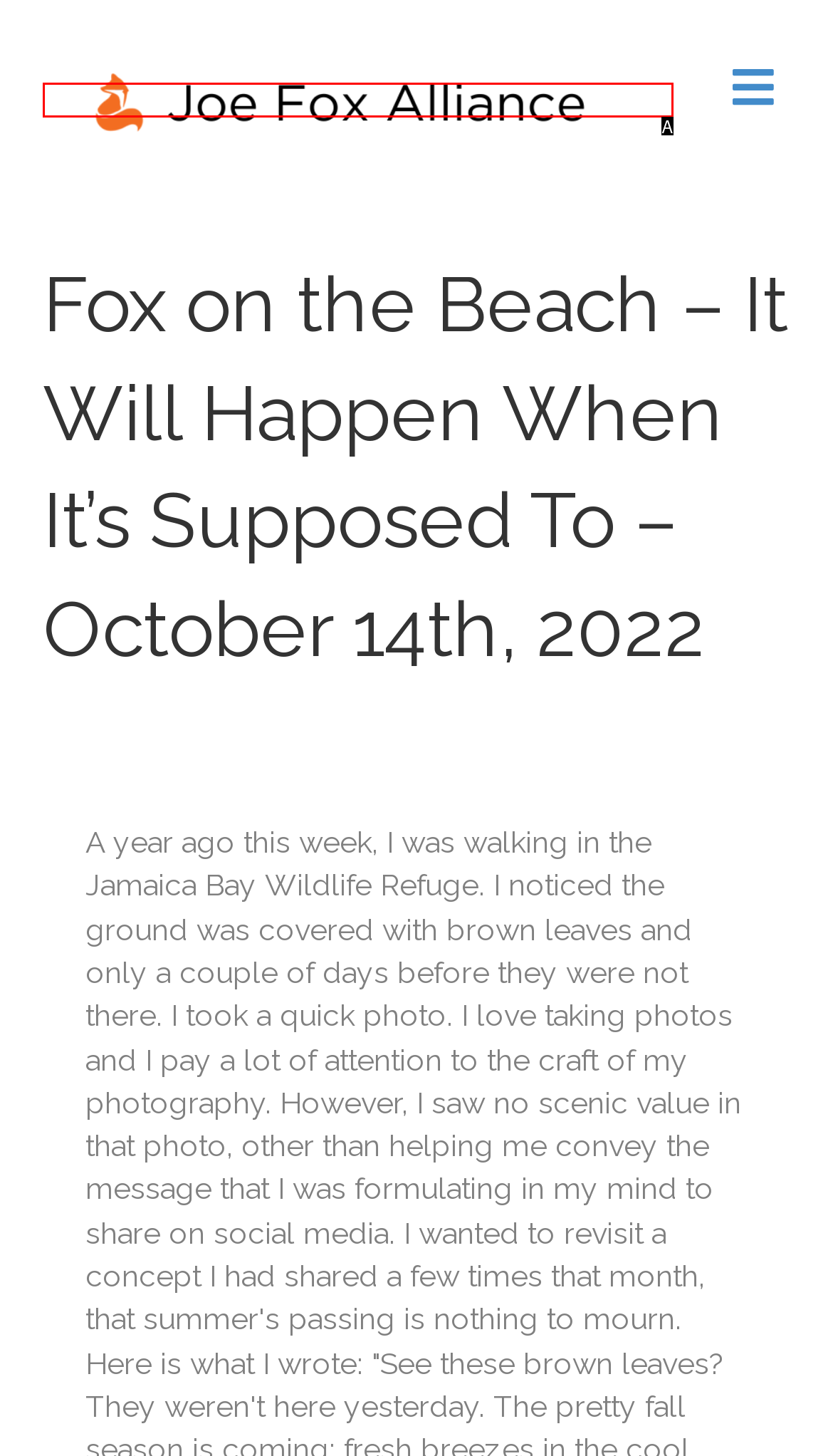Tell me the letter of the HTML element that best matches the description: alt="Joe Fox Alliance" from the provided options.

A